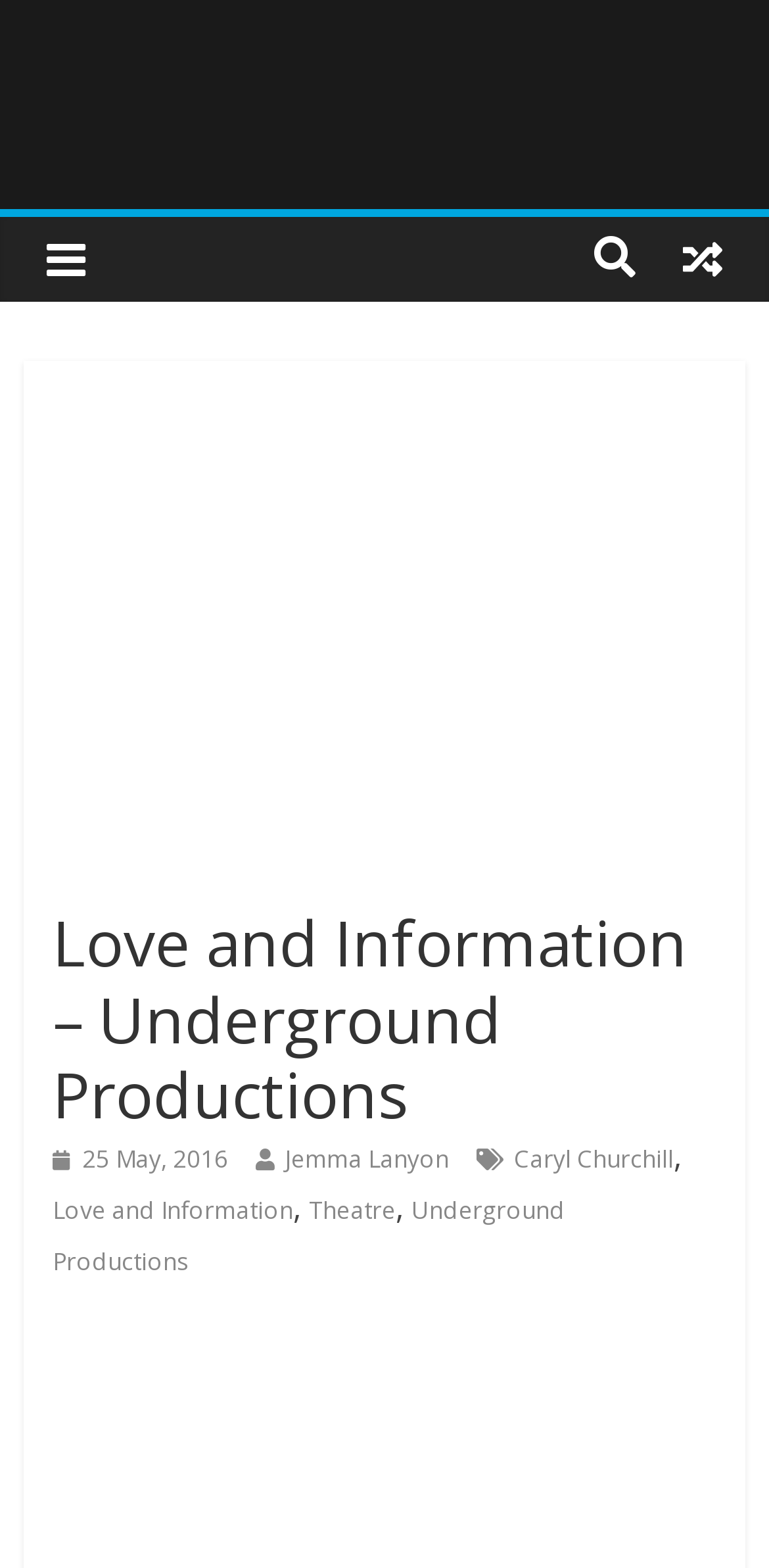Find the coordinates for the bounding box of the element with this description: "Underground Productions".

[0.068, 0.761, 0.735, 0.815]